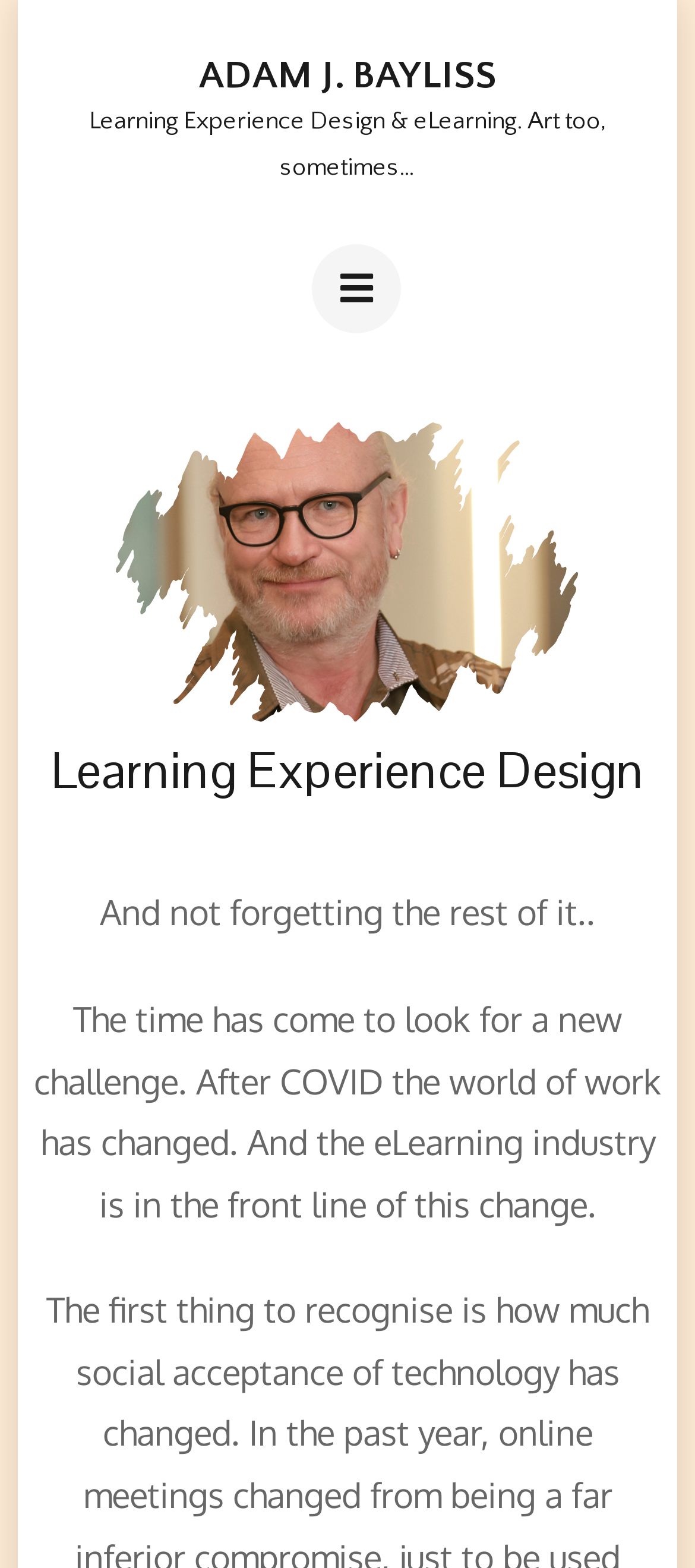Using the webpage screenshot, find the UI element described by Home. Provide the bounding box coordinates in the format (top-left x, top-left y, bottom-right x, bottom-right y), ensuring all values are floating point numbers between 0 and 1.

None